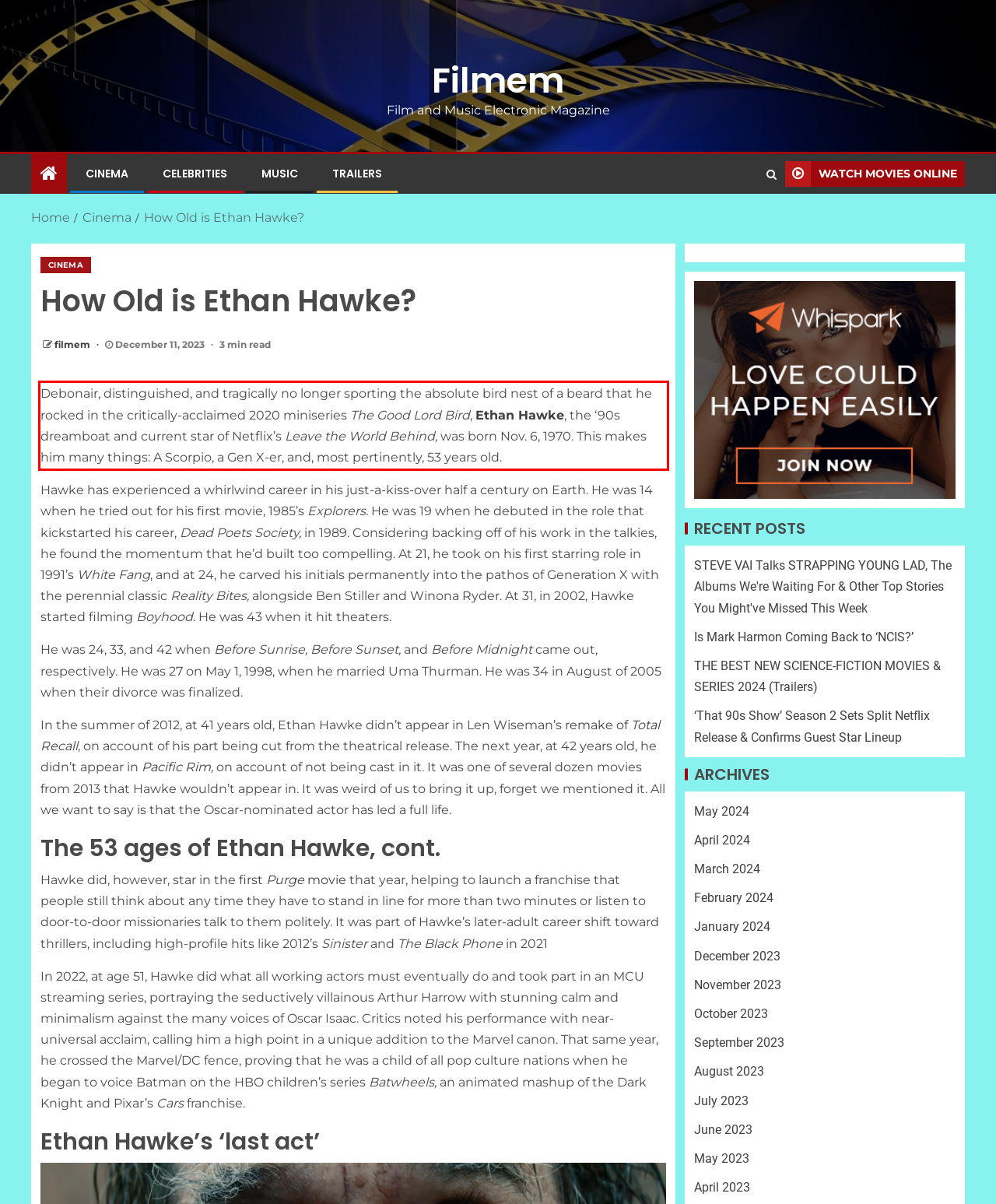You have a screenshot of a webpage, and there is a red bounding box around a UI element. Utilize OCR to extract the text within this red bounding box.

Debonair, distinguished, and tragically no longer sporting the absolute bird nest of a beard that he rocked in the critically-acclaimed 2020 miniseries The Good Lord Bird, Ethan Hawke, the ‘90s dreamboat and current star of Netflix’s Leave the World Behind, was born Nov. 6, 1970. This makes him many things: A Scorpio, a Gen X-er, and, most pertinently, 53 years old.